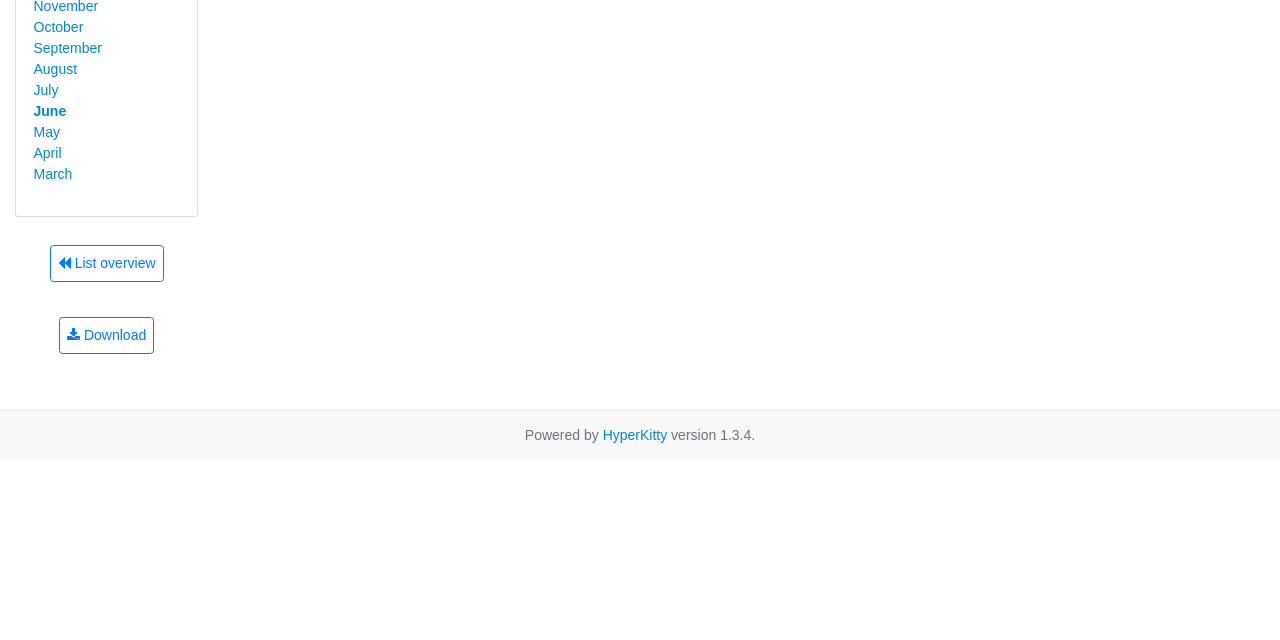Provide the bounding box coordinates of the UI element that matches the description: "May".

[0.026, 0.194, 0.047, 0.219]